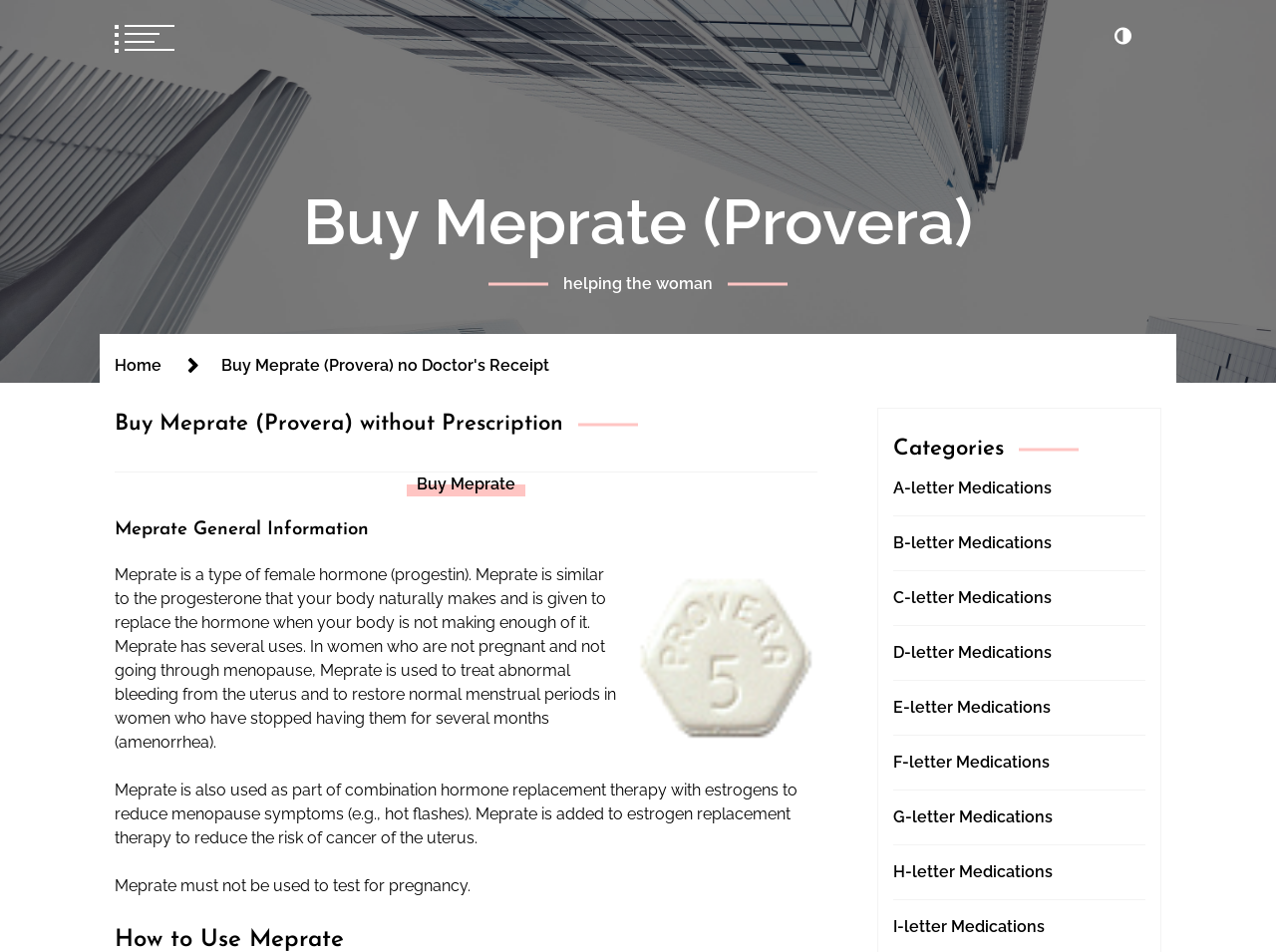Locate the bounding box coordinates of the region to be clicked to comply with the following instruction: "Learn about Meprate general information". The coordinates must be four float numbers between 0 and 1, in the form [left, top, right, bottom].

[0.09, 0.543, 0.641, 0.572]